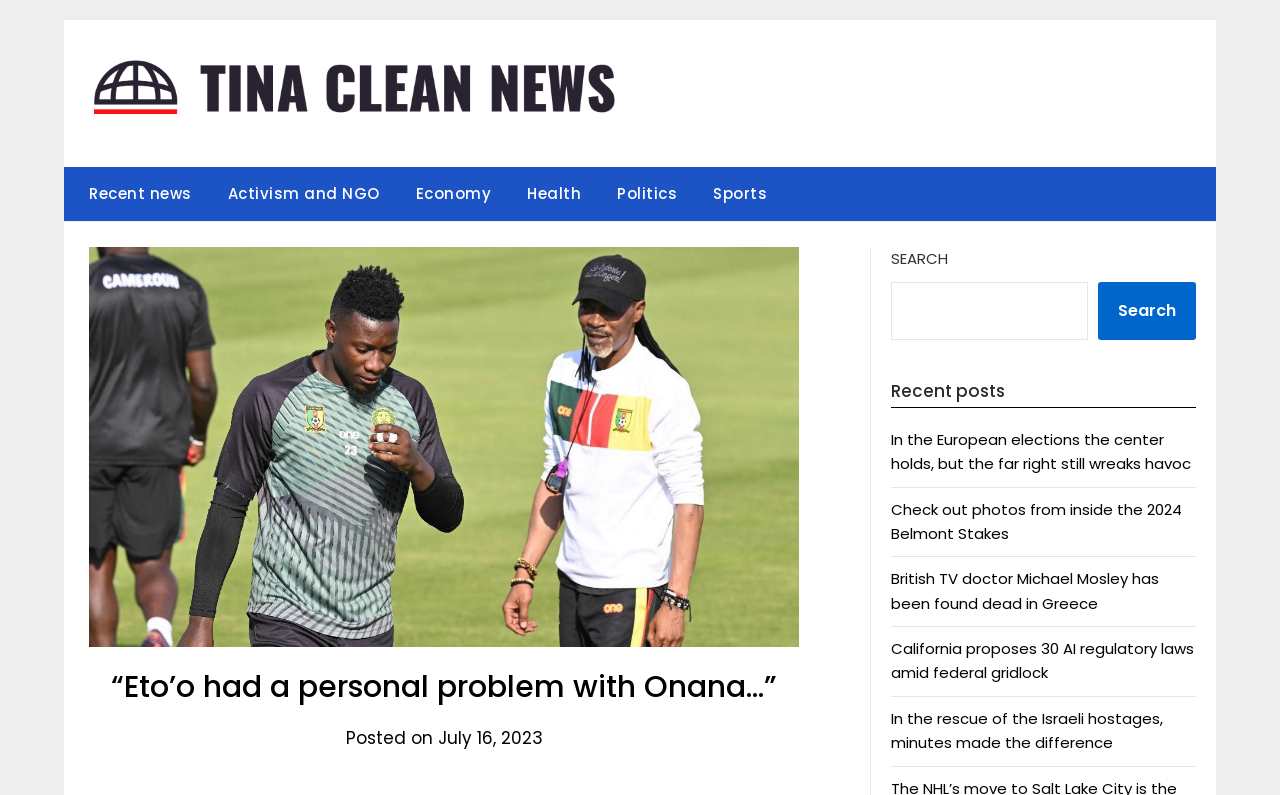Provide the bounding box coordinates of the HTML element this sentence describes: "Search". The bounding box coordinates consist of four float numbers between 0 and 1, i.e., [left, top, right, bottom].

[0.858, 0.354, 0.934, 0.427]